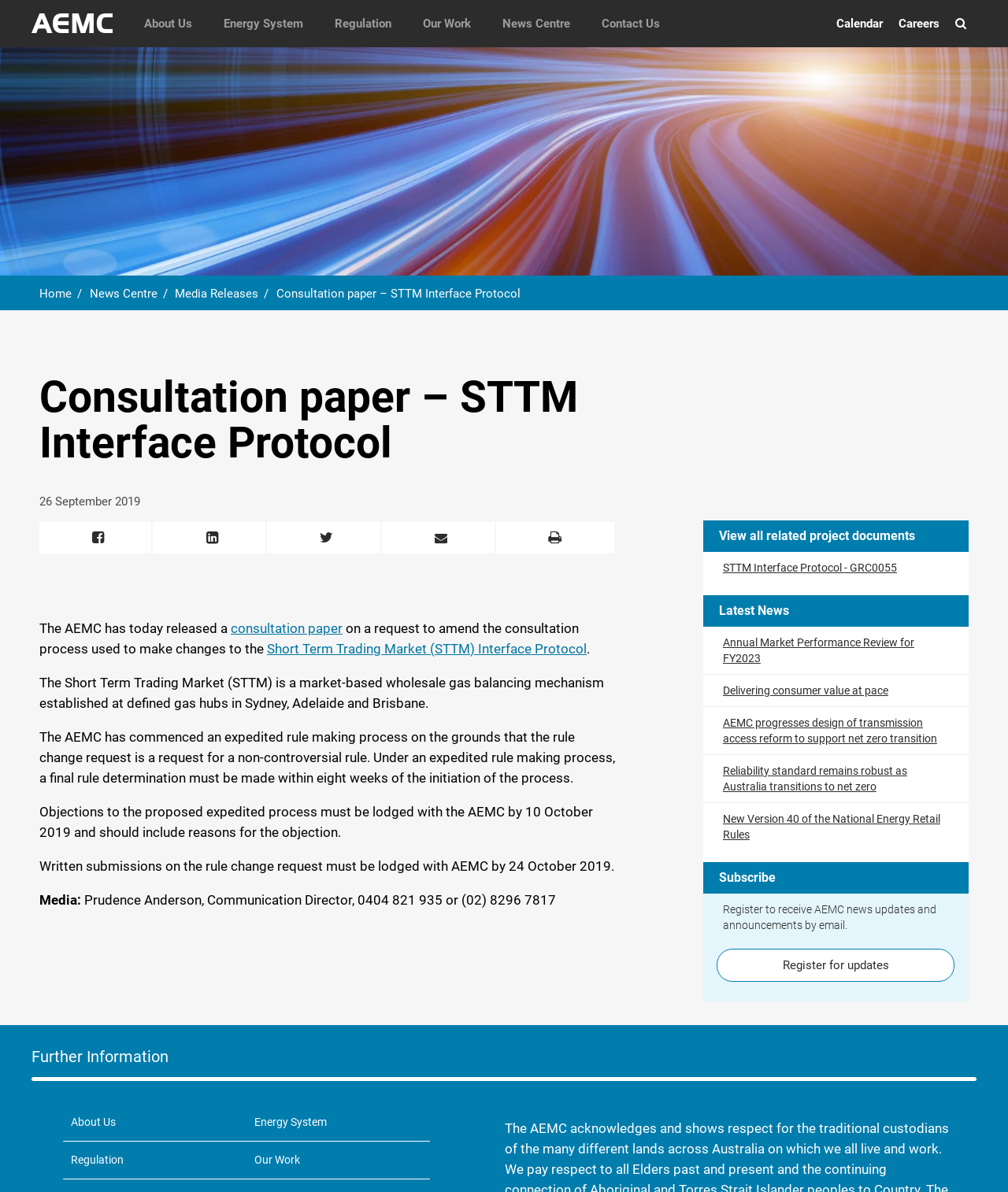What is the current page in the breadcrumb navigation?
Refer to the screenshot and respond with a concise word or phrase.

Consultation paper – STTM Interface Protocol